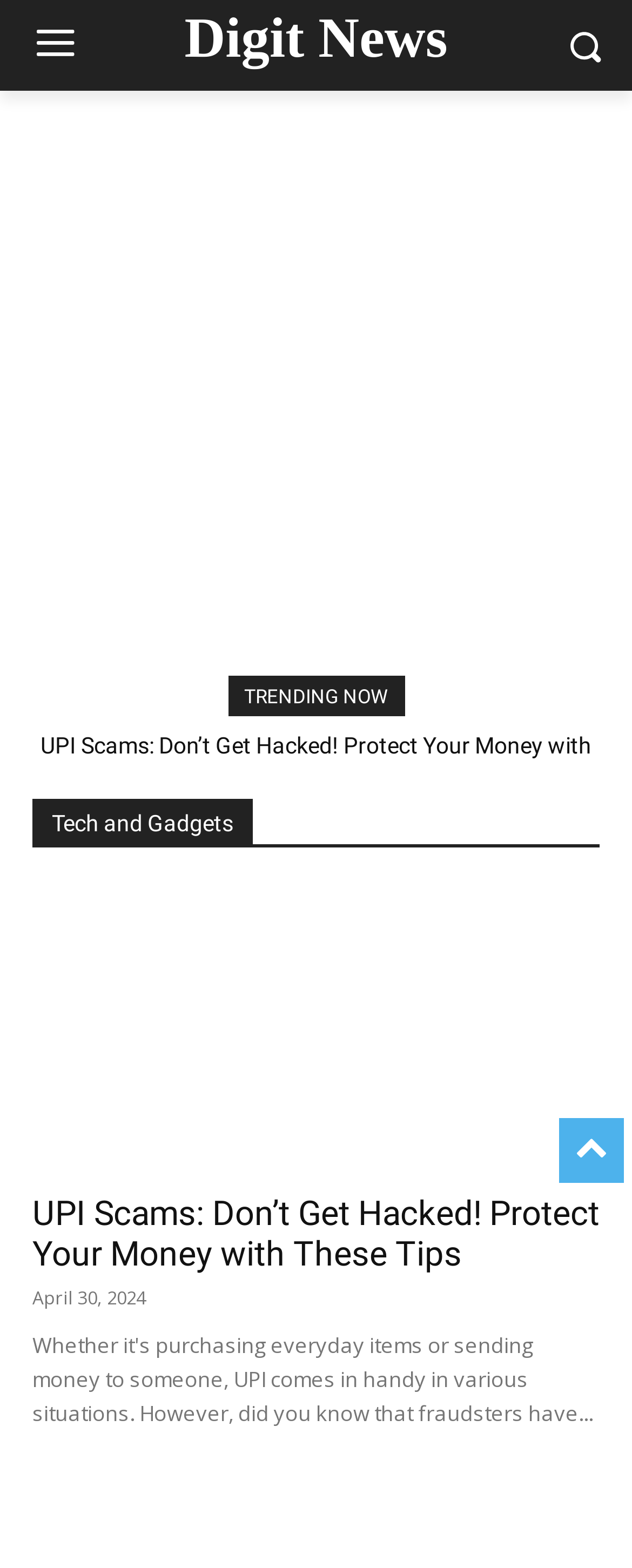Predict the bounding box coordinates for the UI element described as: "Digit News". The coordinates should be four float numbers between 0 and 1, presented as [left, top, right, bottom].

[0.231, 0.005, 0.769, 0.045]